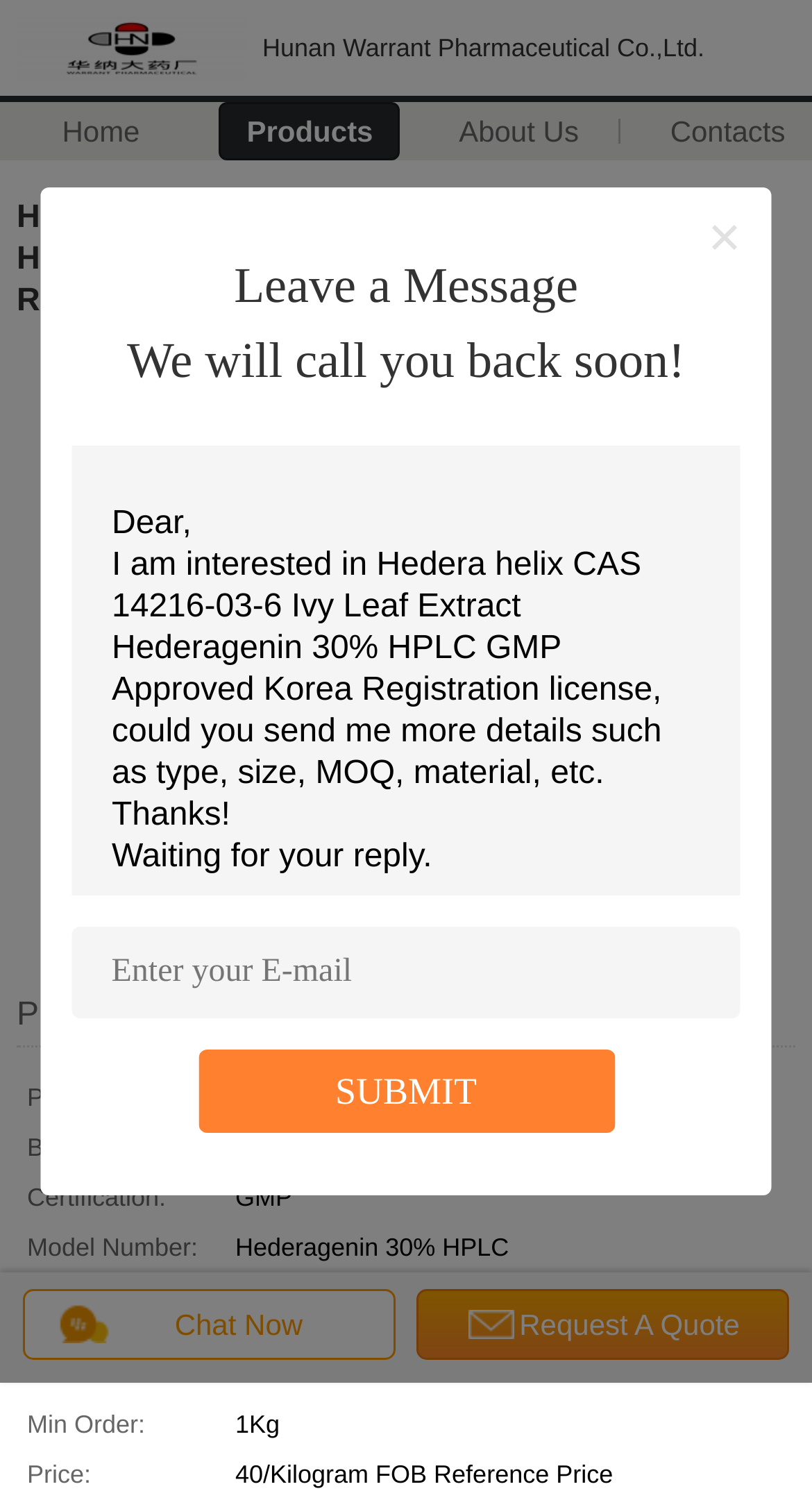Based on the image, please respond to the question with as much detail as possible:
What is the certification of the product?

The certification of the product can be found in the product details table, where it is written 'Certification: GMP'.